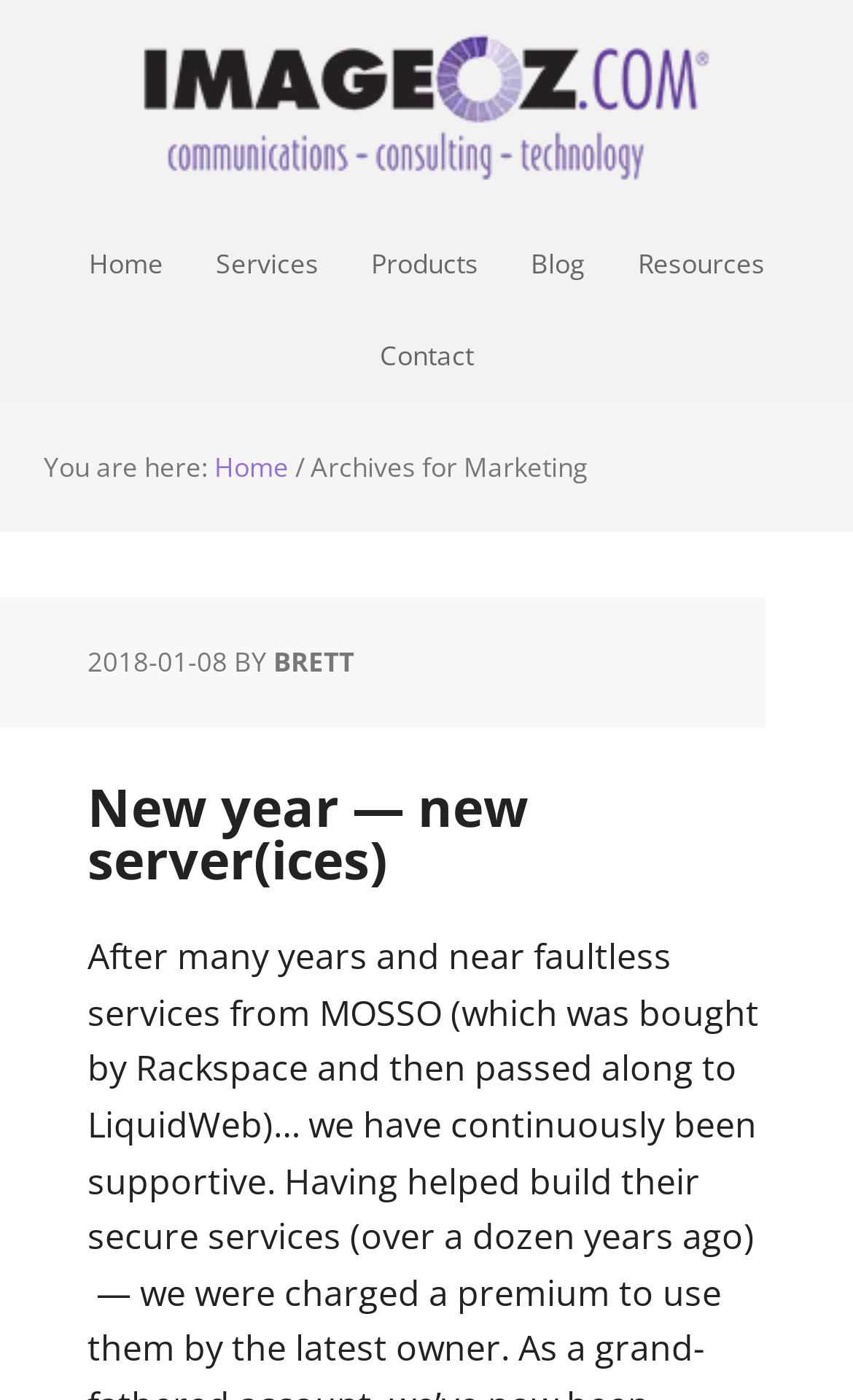Please specify the bounding box coordinates of the clickable section necessary to execute the following command: "read new year post".

[0.103, 0.55, 0.621, 0.639]